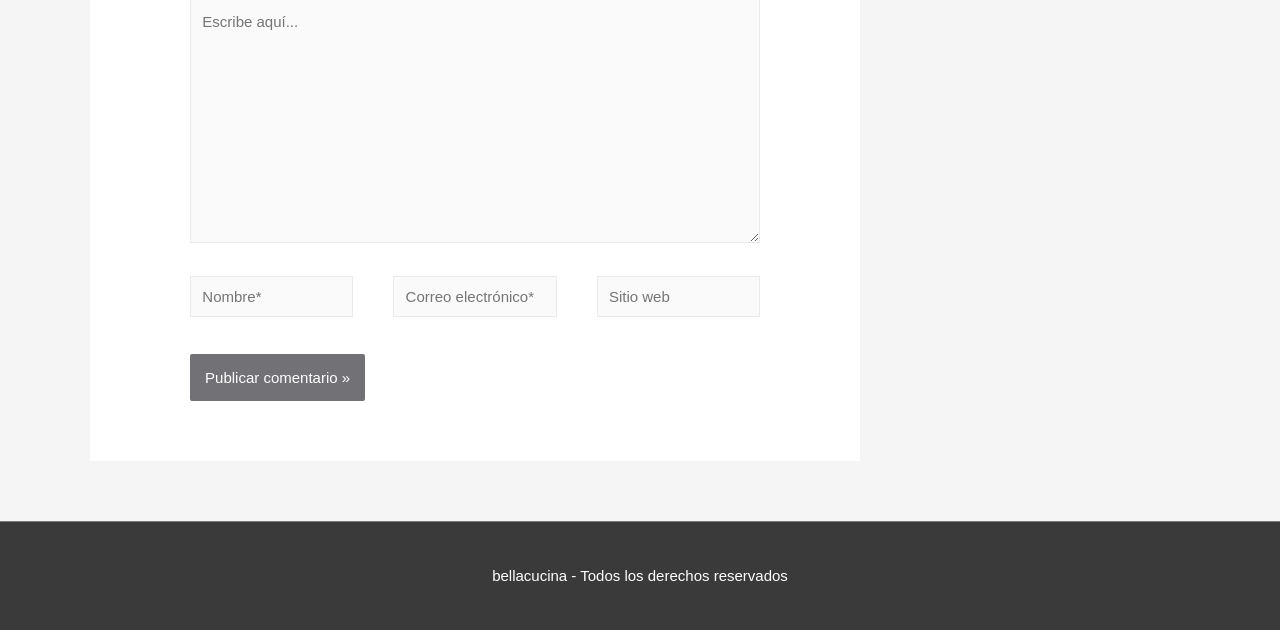What is the function of the button 'Publicar comentario »'? 
Please provide a comprehensive answer to the question based on the webpage screenshot.

The button 'Publicar comentario »' is likely used to submit a comment or a form after filling in the required fields, such as 'Nombre*' and 'Correo electrónico*'. Its function is to send the user's input to the server for processing.